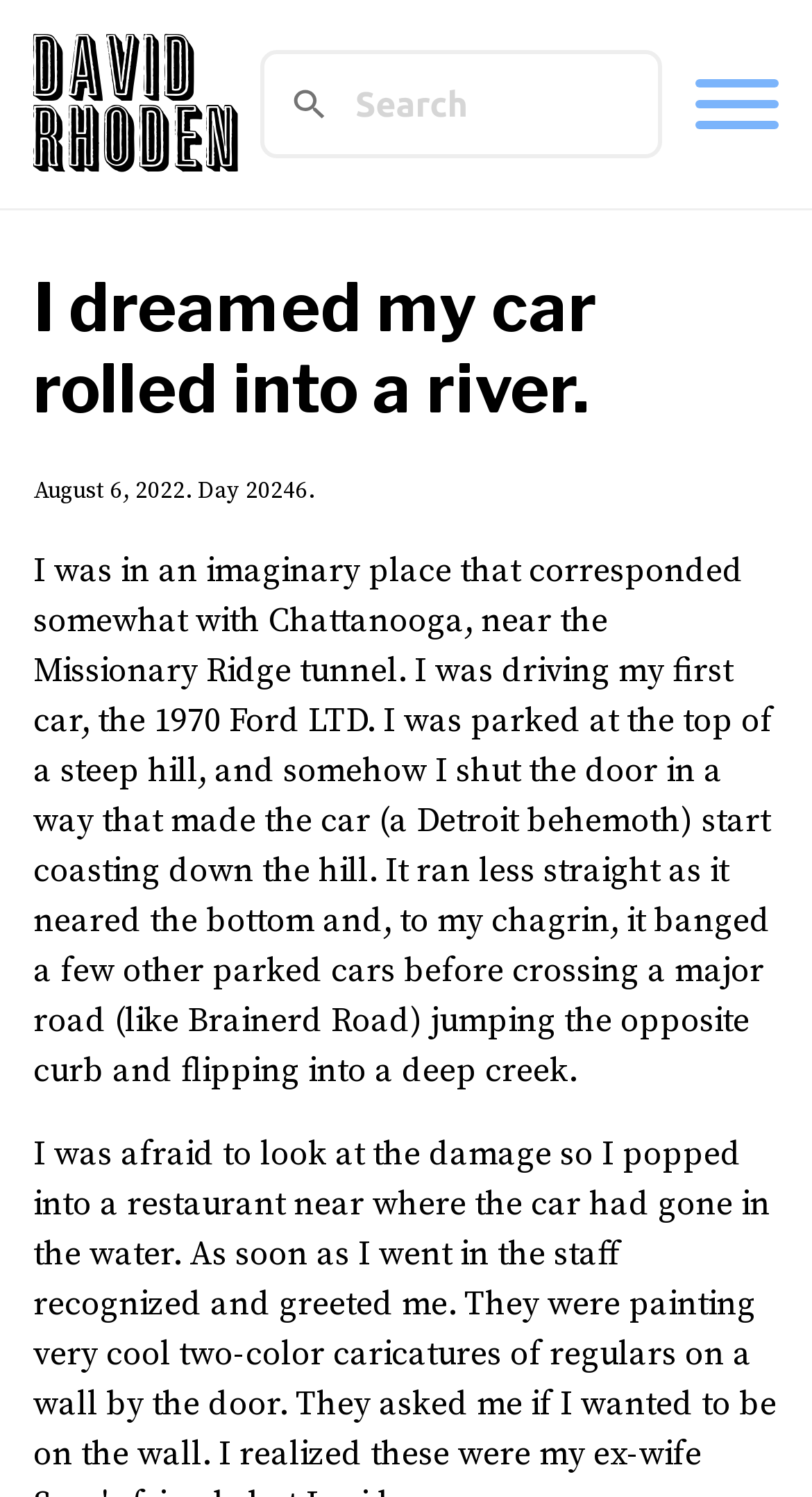What is the artist's name? Please answer the question using a single word or phrase based on the image.

David Rhoden